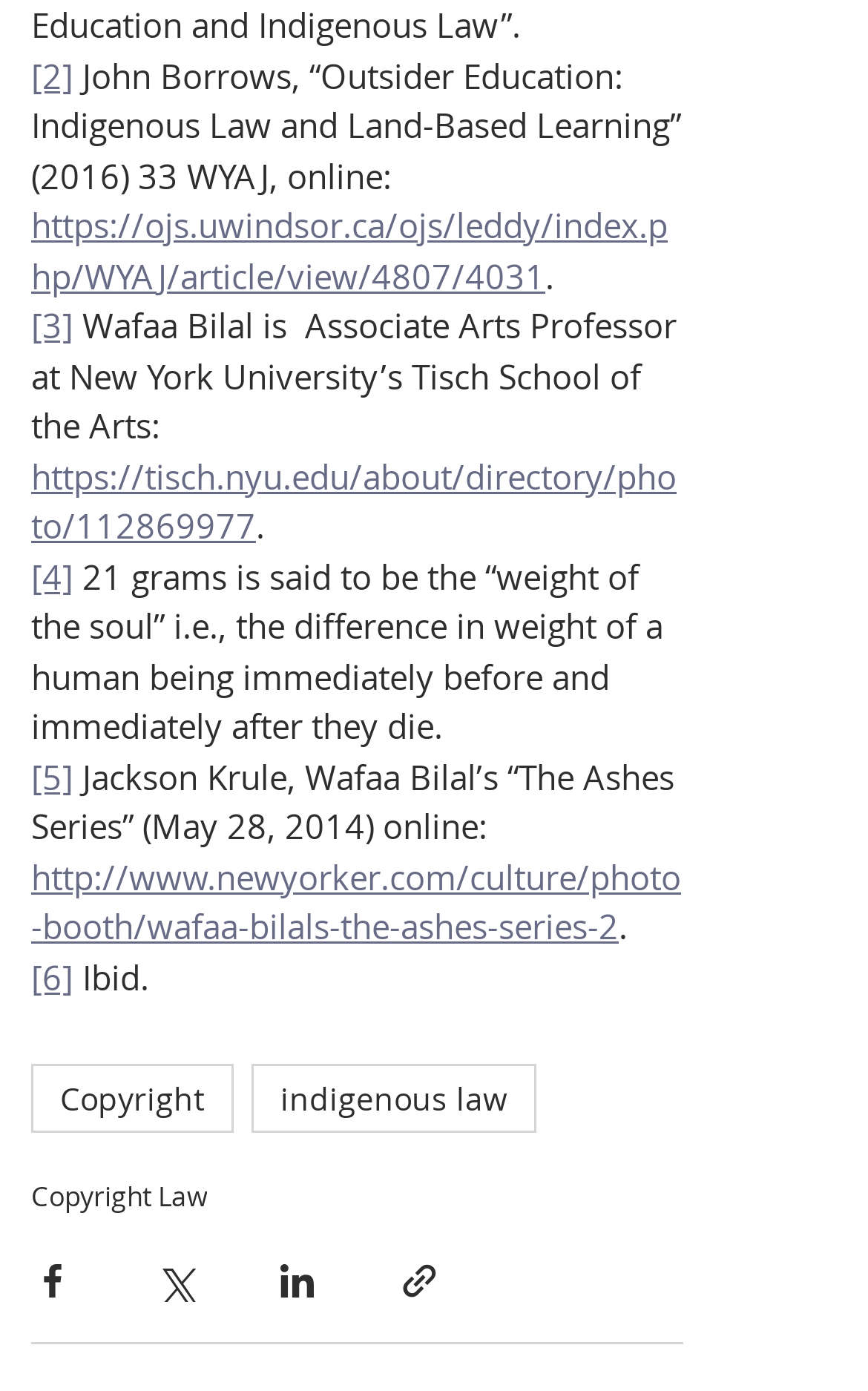Using the element description: "[3]", determine the bounding box coordinates for the specified UI element. The coordinates should be four float numbers between 0 and 1, [left, top, right, bottom].

[0.036, 0.218, 0.085, 0.25]